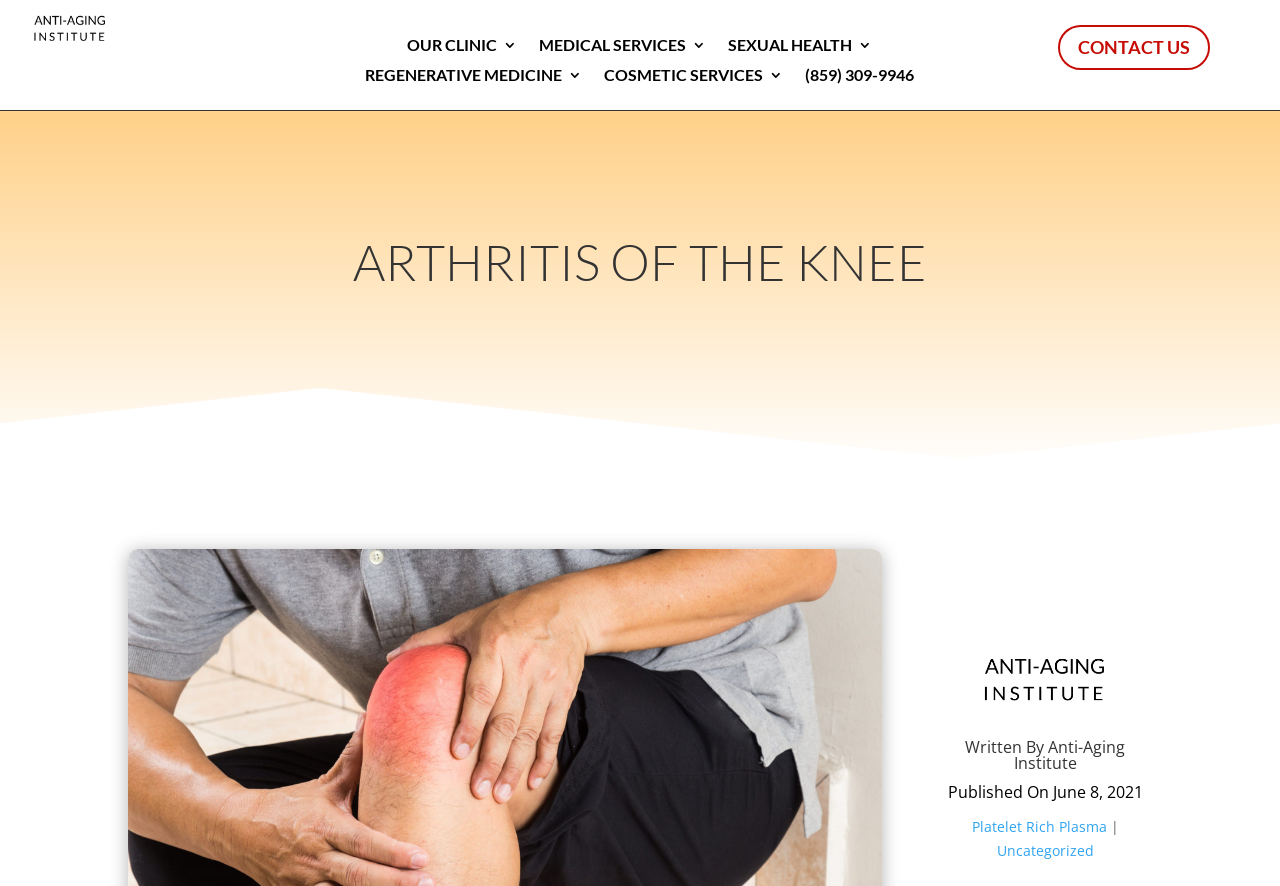What is the date of publication of the article?
Look at the image and answer with only one word or phrase.

June 8, 2021